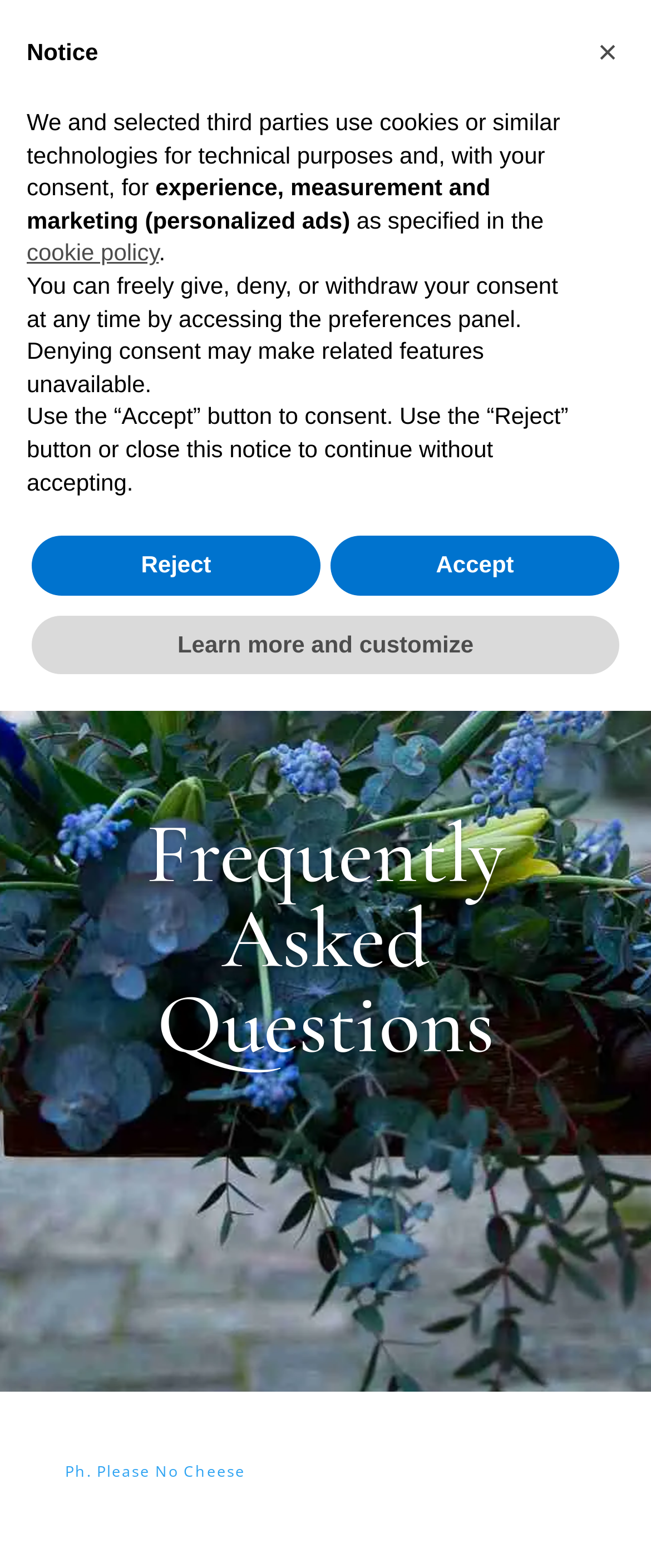Offer a meticulous caption that includes all visible features of the webpage.

The webpage is titled "QDC | FAQ" and has a prominent link to "QDC" at the top left, accompanied by a small image of the same name. Below this, there is a search bar that spans almost the entire width of the page.

The main content of the page is a layout table that occupies most of the screen, with a heading "Frequently Asked Questions" located near the top center. 

At the bottom of the page, there is a link to "Ph. Please No Cheese".

A notice dialog box is displayed at the top center of the page, with a close button at the top right. The notice has a heading "Notice" and provides information about the use of cookies and similar technologies for technical, experience, measurement, and marketing purposes. There are three buttons at the bottom of the notice: "Learn more and customize", "Reject", and "Accept".